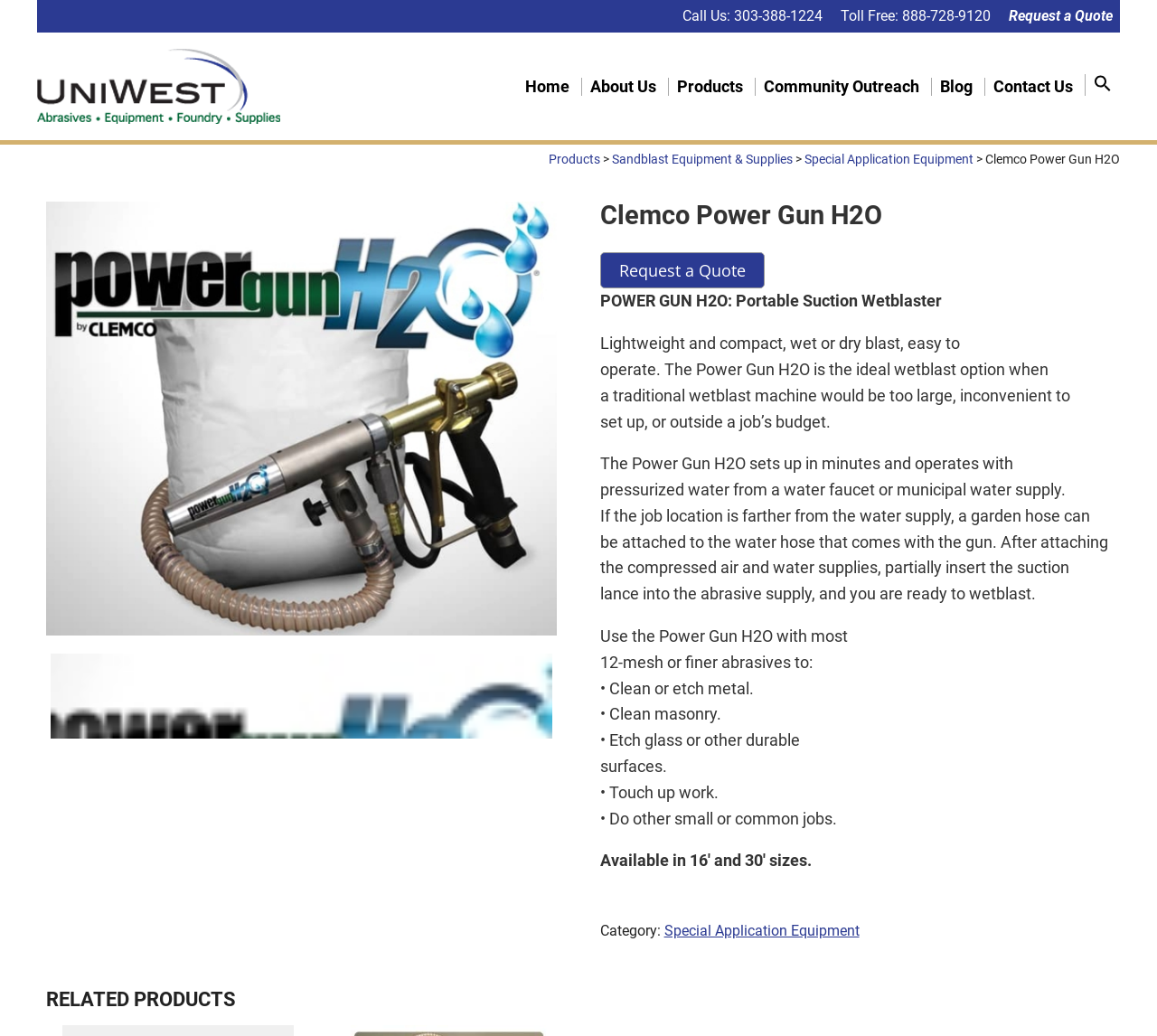Identify the bounding box coordinates of the clickable section necessary to follow the following instruction: "Go to the home page". The coordinates should be presented as four float numbers from 0 to 1, i.e., [left, top, right, bottom].

[0.454, 0.075, 0.493, 0.093]